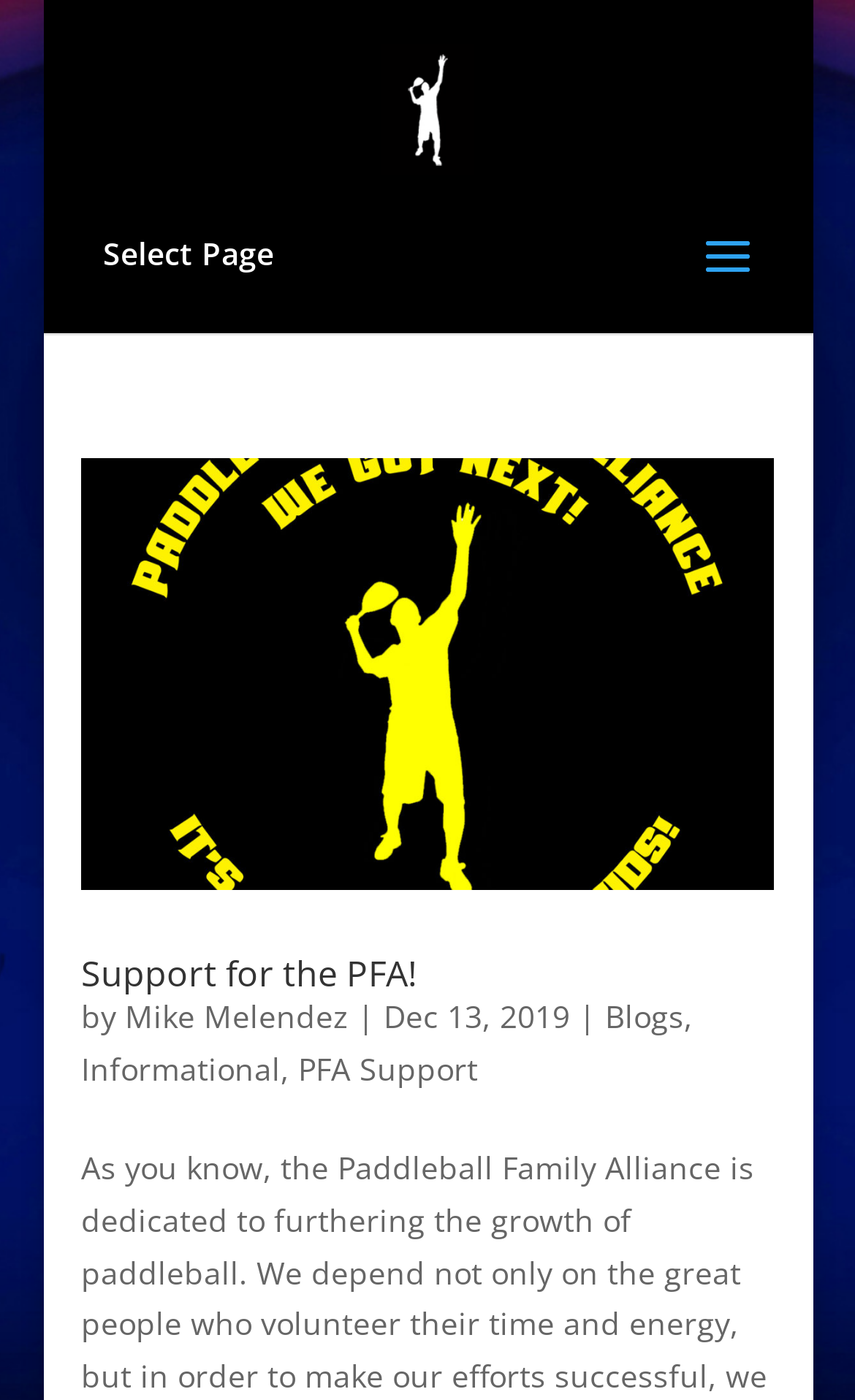Please provide a brief answer to the following inquiry using a single word or phrase:
What is the name of the organization?

Paddleball Family Alliance